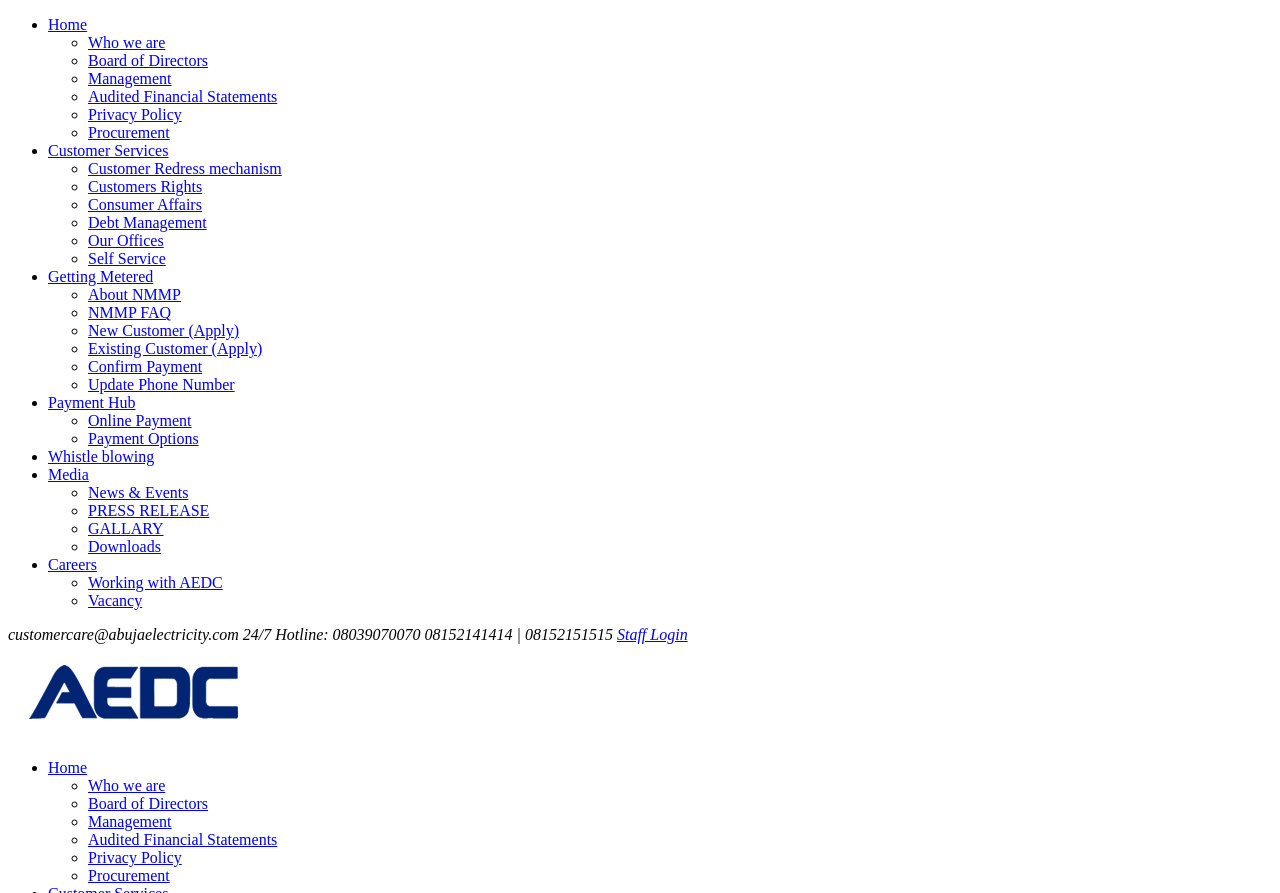Give a one-word or phrase response to the following question: What is the purpose of this website?

Customer services